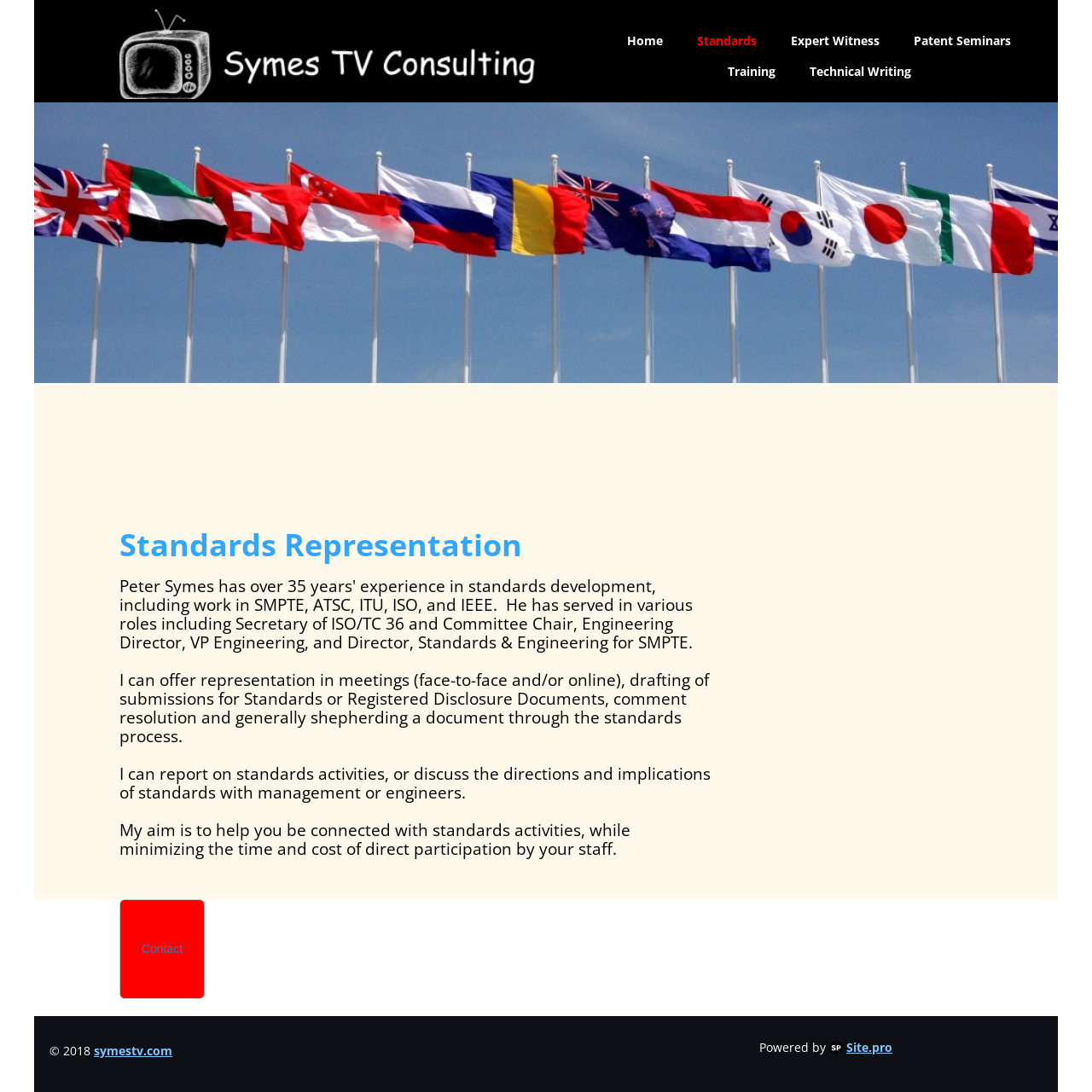Please provide a comprehensive response to the question based on the details in the image: What is the copyright year?

The copyright year is 2018, as indicated by the '© 2018' text at the bottom of the webpage.